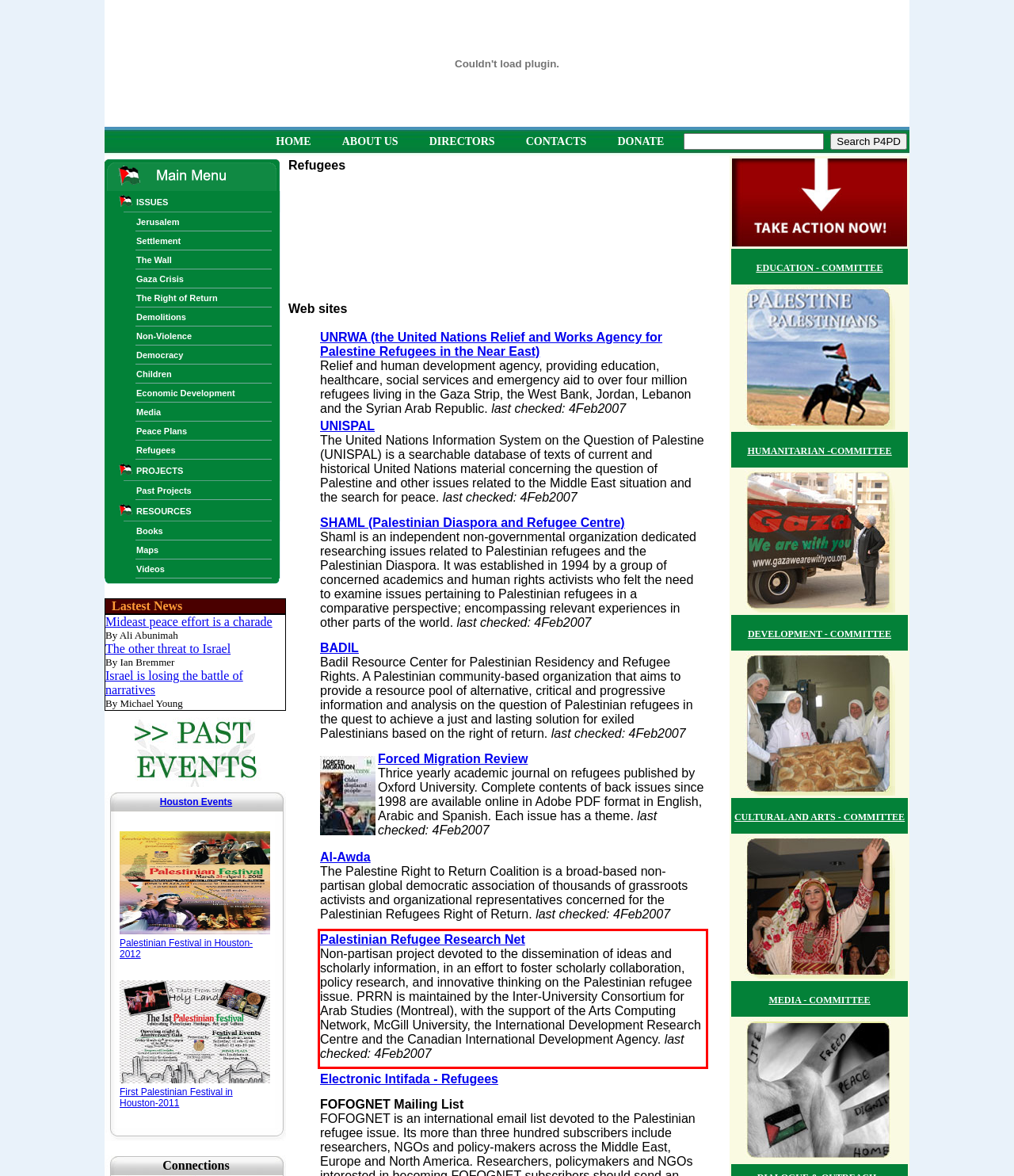You have a webpage screenshot with a red rectangle surrounding a UI element. Extract the text content from within this red bounding box.

Palestinian Refugee Research Net Non-partisan project devoted to the dissemination of ideas and scholarly information, in an effort to foster scholarly collaboration, policy research, and innovative thinking on the Palestinian refugee issue. PRRN is maintained by the Inter-University Consortium for Arab Studies (Montreal), with the support of the Arts Computing Network, McGill University, the International Development Research Centre and the Canadian International Development Agency. last checked: 4Feb2007